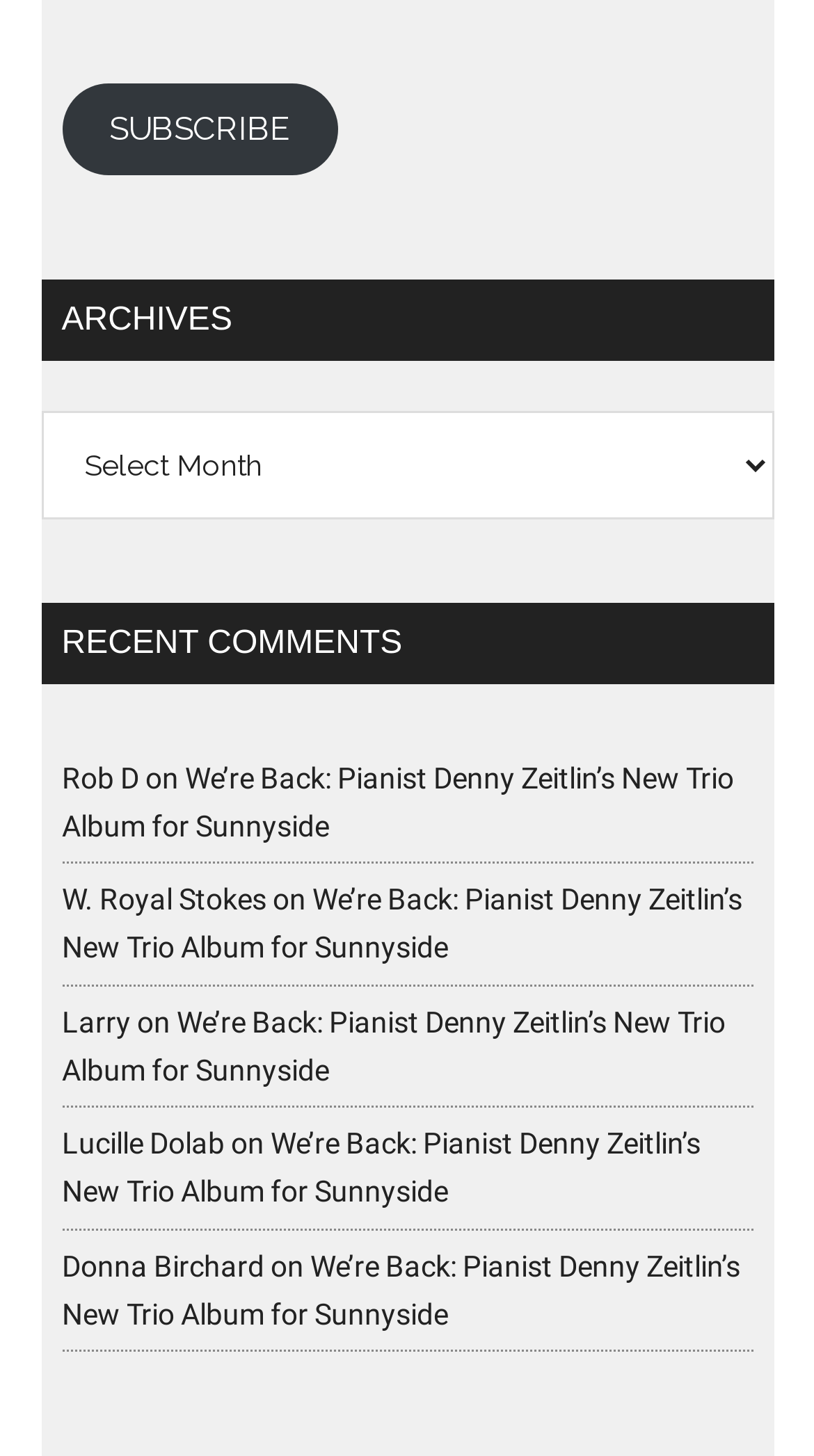Find and specify the bounding box coordinates that correspond to the clickable region for the instruction: "Subscribe to the newsletter".

[0.076, 0.057, 0.417, 0.12]